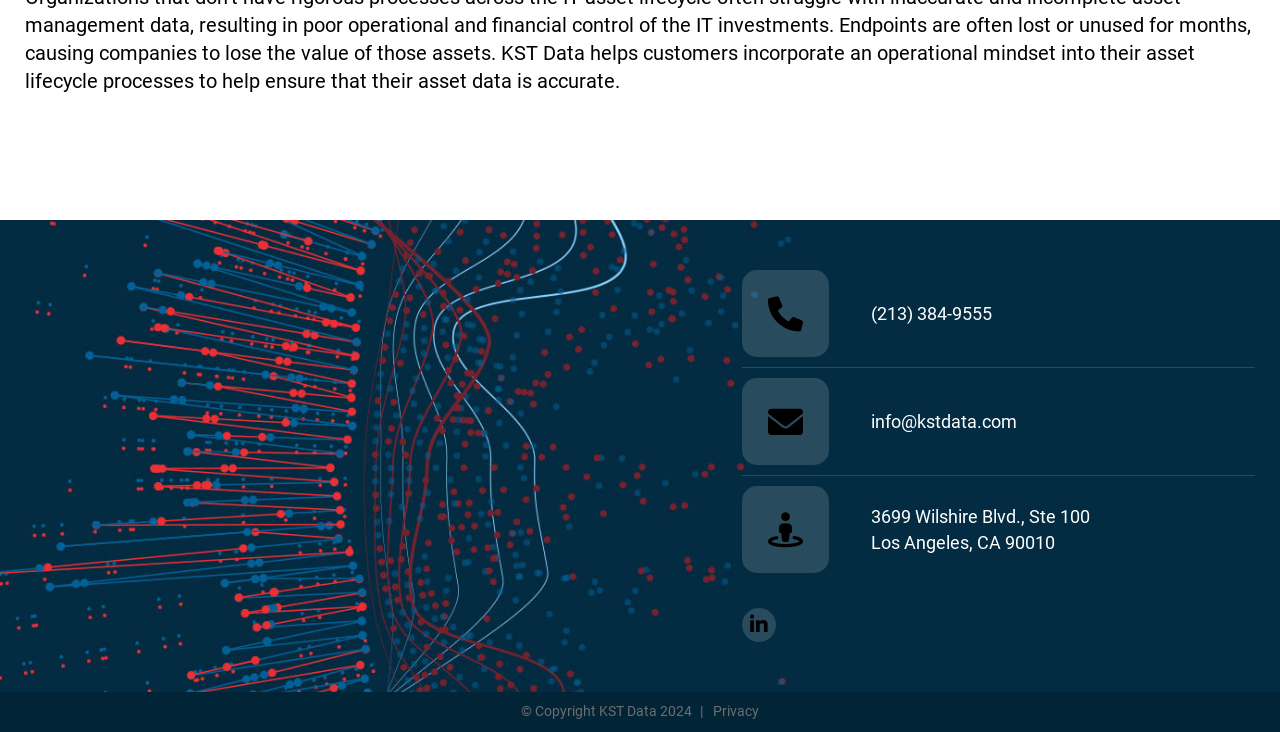Provide the bounding box coordinates of the HTML element described as: "info@kstdata.com". The bounding box coordinates should be four float numbers between 0 and 1, i.e., [left, top, right, bottom].

[0.68, 0.561, 0.794, 0.589]